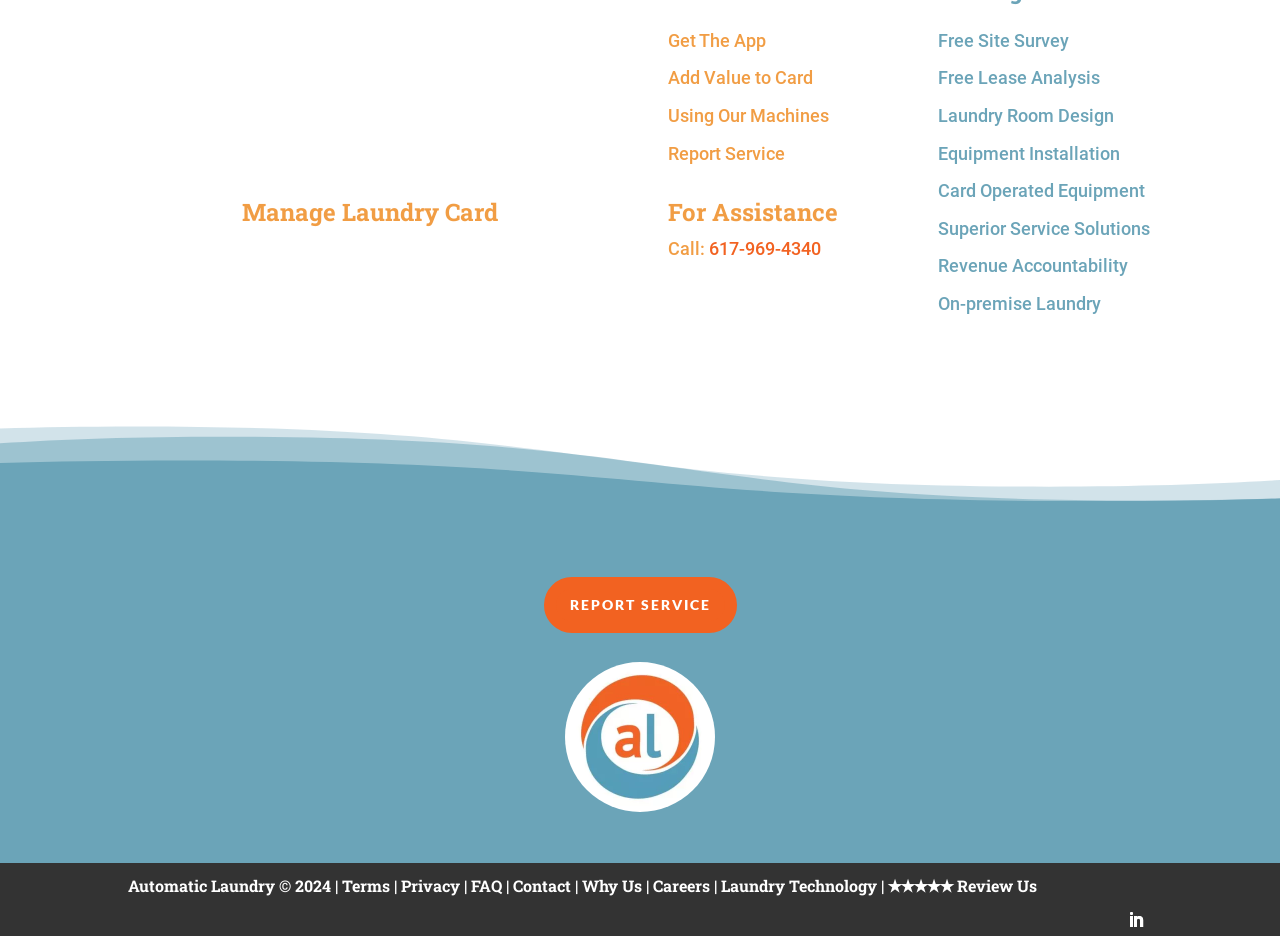Pinpoint the bounding box coordinates of the element that must be clicked to accomplish the following instruction: "Call for assistance". The coordinates should be in the format of four float numbers between 0 and 1, i.e., [left, top, right, bottom].

[0.554, 0.255, 0.642, 0.277]